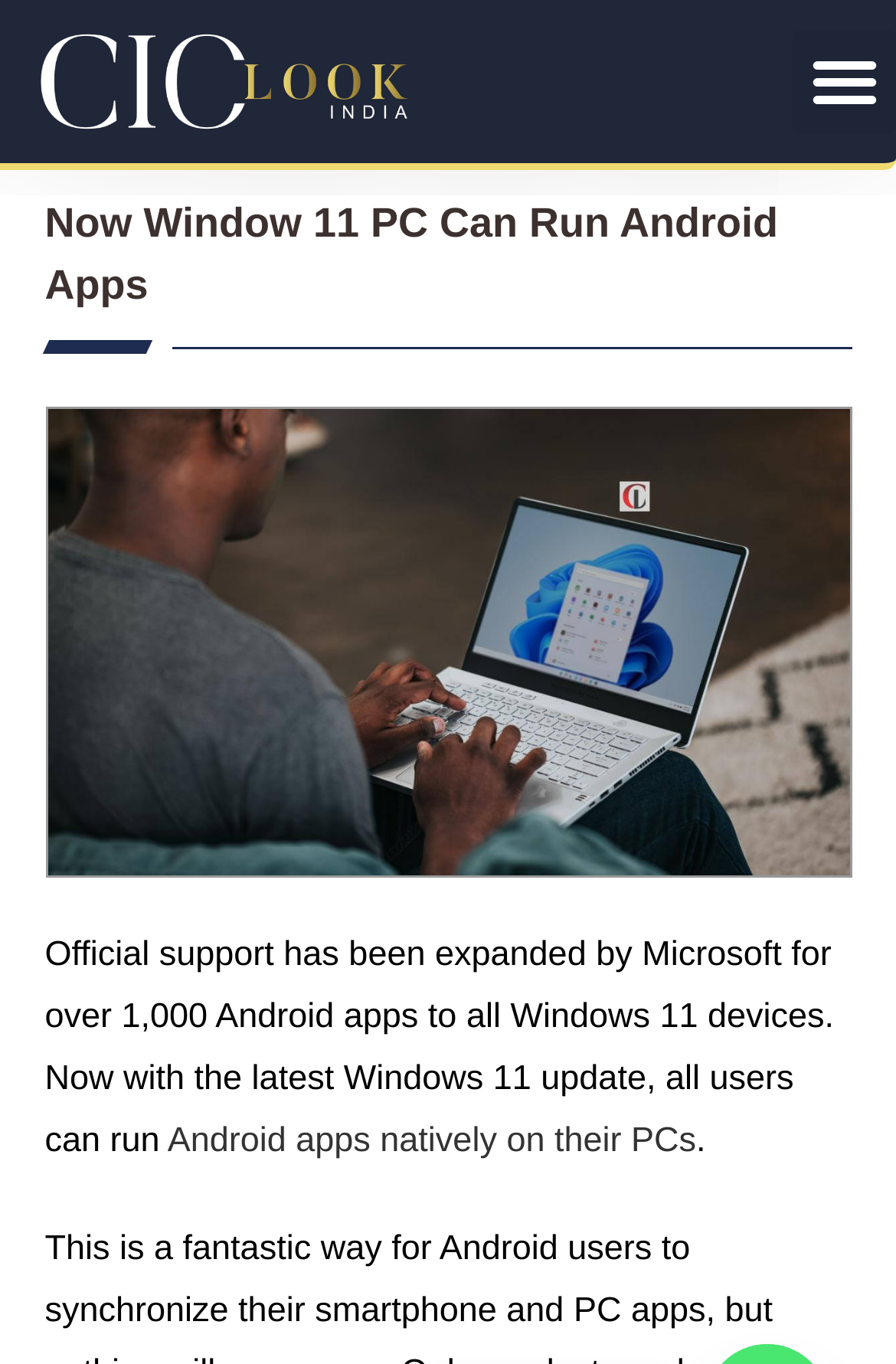Based on what you see in the screenshot, provide a thorough answer to this question: What can users run on their PCs?

The webpage mentions 'all users can run Android apps natively on their PCs' which implies that users can run Android apps on their PCs, specifically with the latest Windows 11 update.